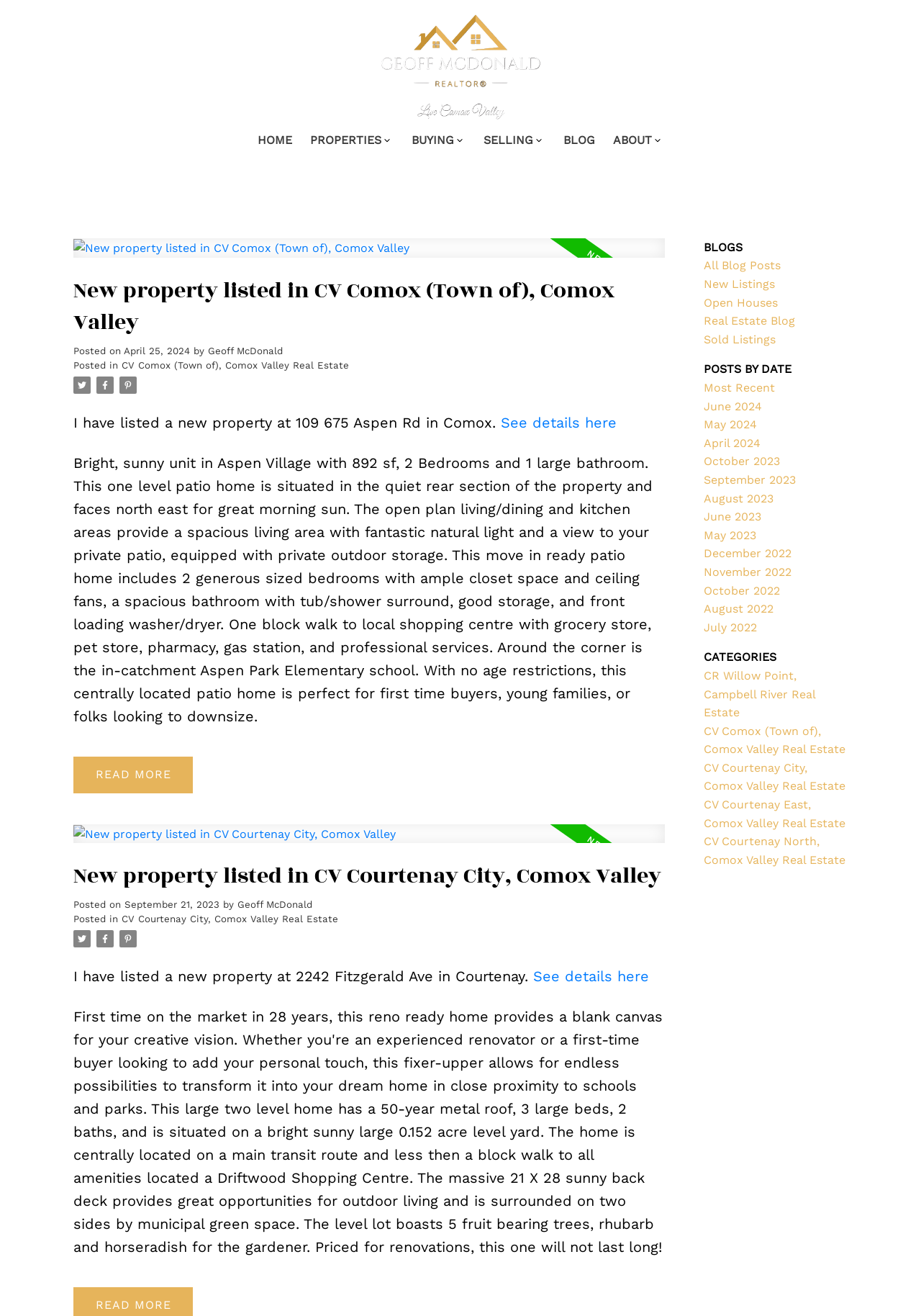How many categories are listed in the 'CATEGORIES' section?
Look at the image and answer the question using a single word or phrase.

5